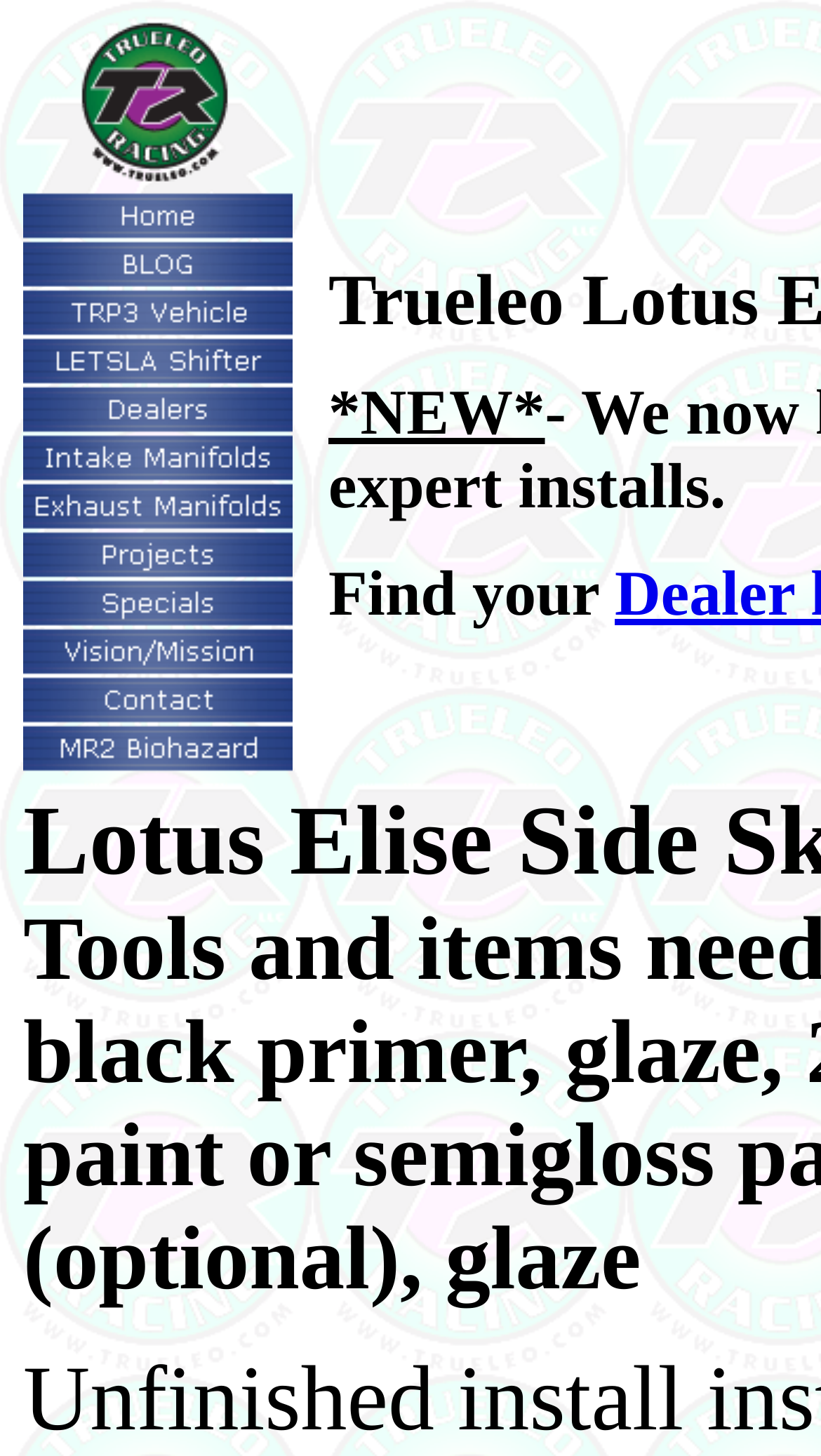Given the description alt="Dealers", predict the bounding box coordinates of the UI element. Ensure the coordinates are in the format (top-left x, top-left y, bottom-right x, bottom-right y) and all values are between 0 and 1.

[0.028, 0.279, 0.356, 0.304]